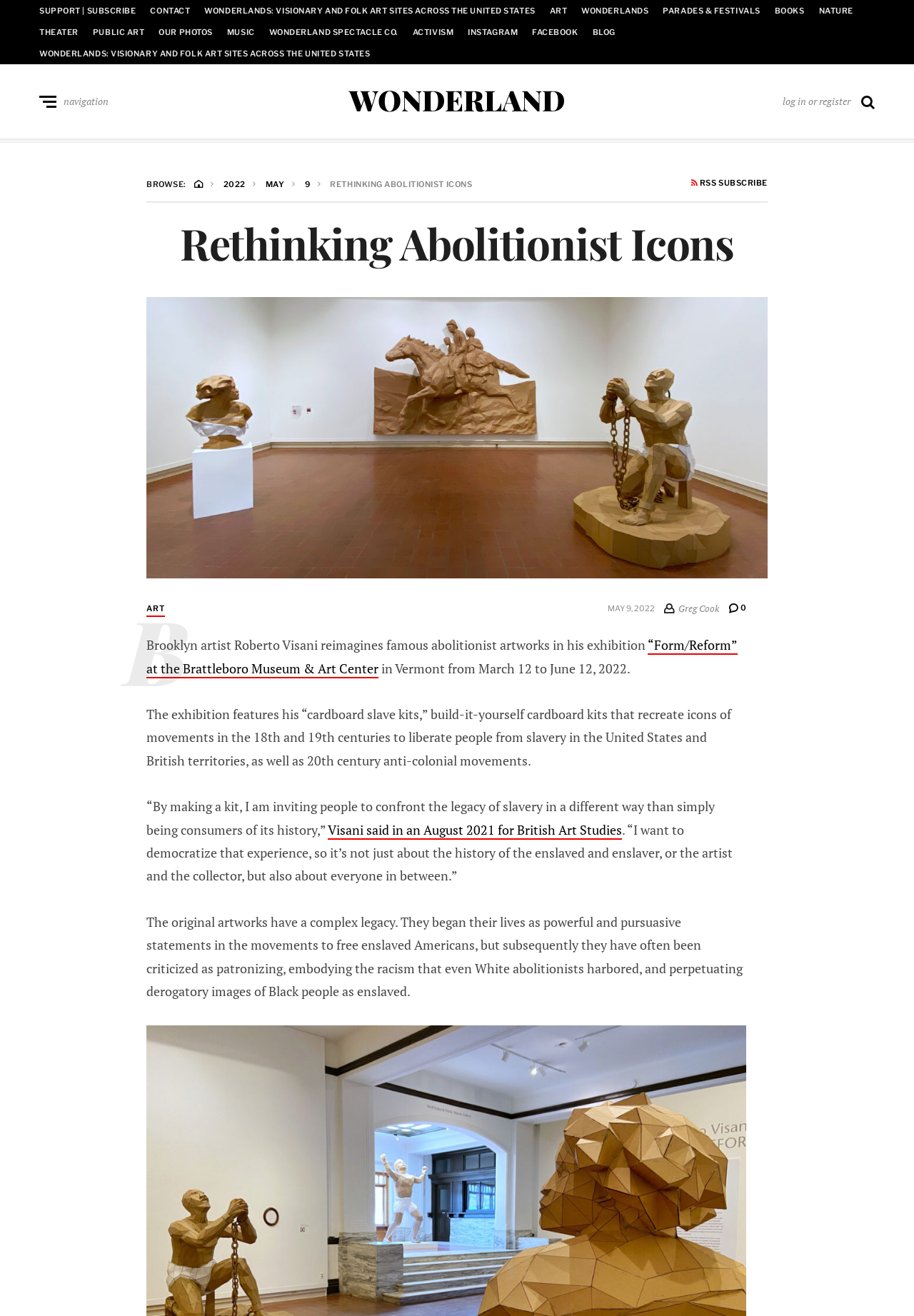Please determine the bounding box coordinates for the element that should be clicked to follow these instructions: "Click on the link to the Brattleboro Museum & Art Center".

[0.16, 0.484, 0.807, 0.515]